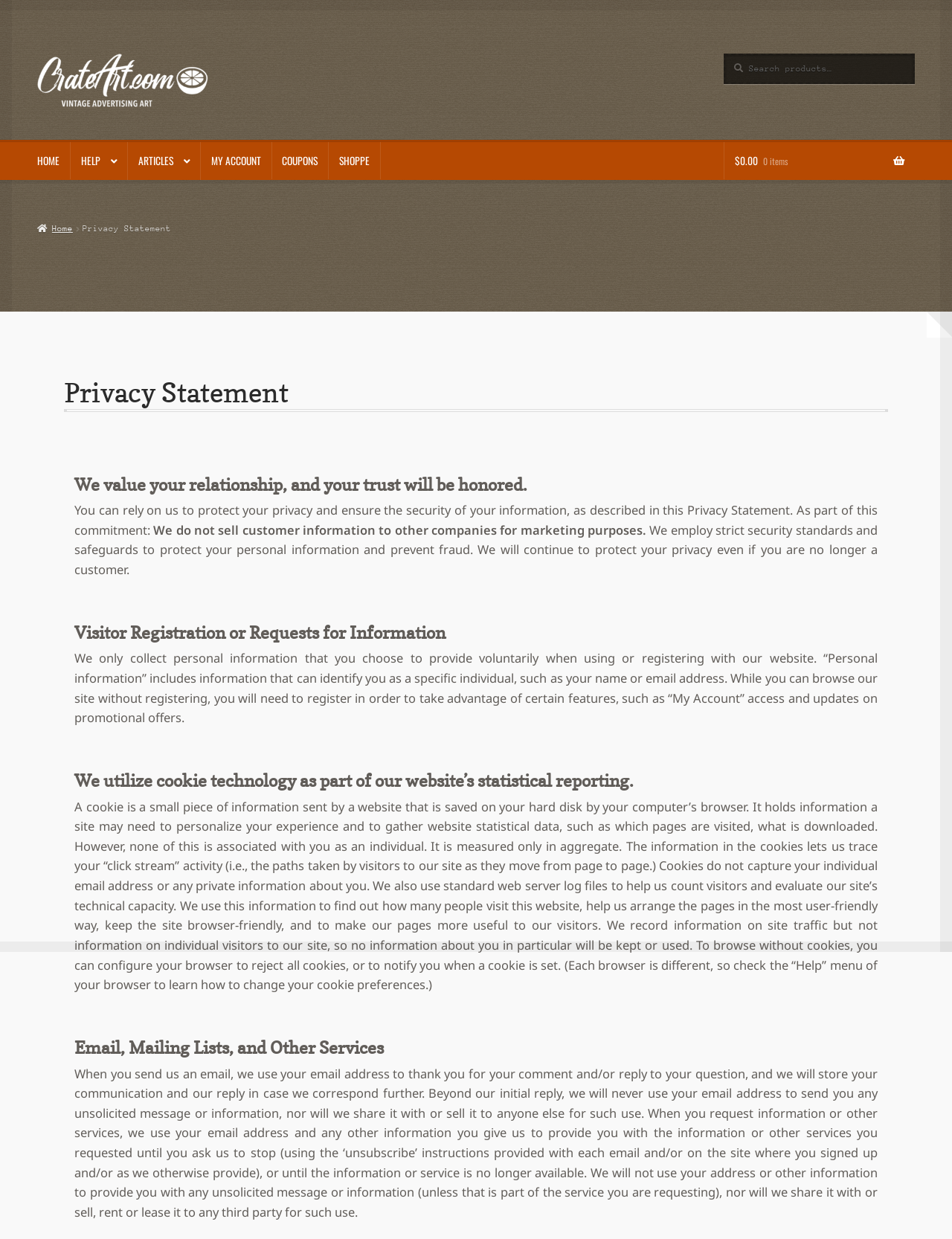What is the topic of the webpage?
Analyze the image and provide a thorough answer to the question.

The topic of the webpage can be determined by looking at the heading 'Privacy Statement' with a bounding box of [0.067, 0.304, 0.933, 0.333], which is a prominent element on the webpage. The content of the webpage also discusses privacy-related topics, such as the collection and use of personal information.